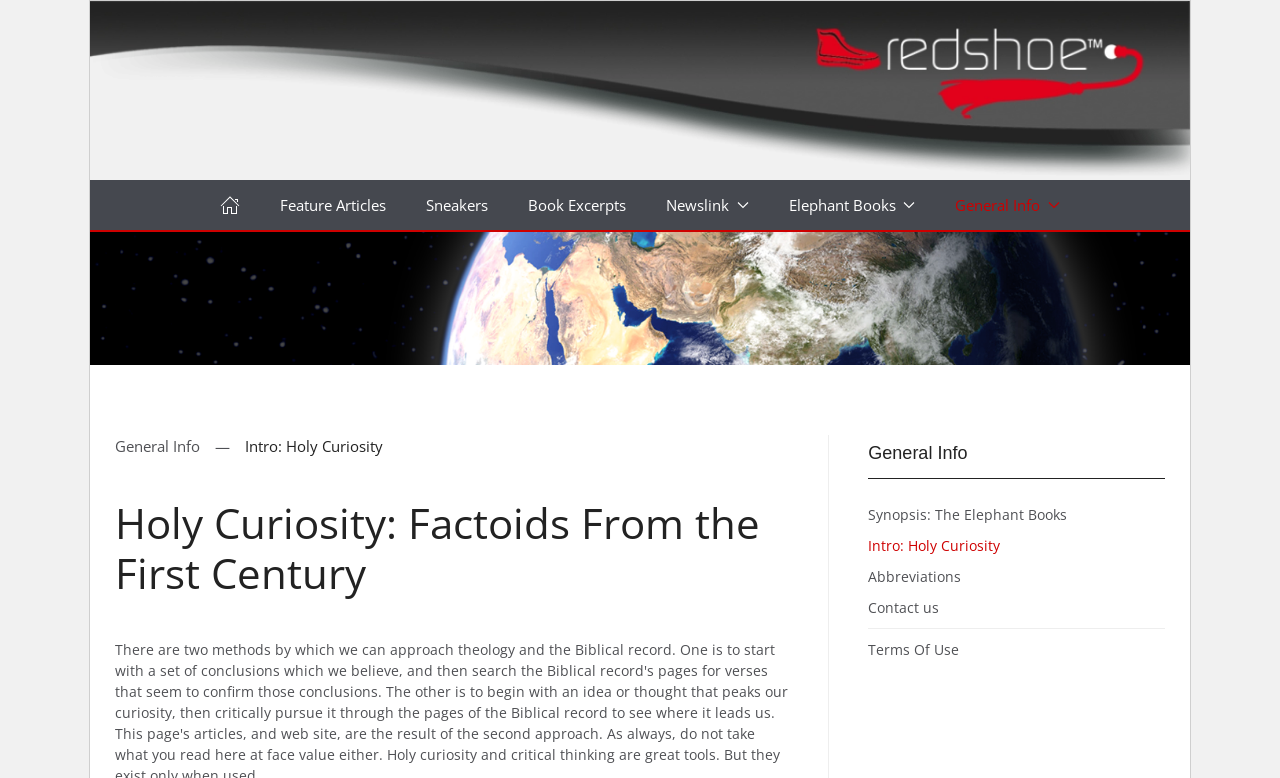Please find the bounding box coordinates of the clickable region needed to complete the following instruction: "get general information". The bounding box coordinates must consist of four float numbers between 0 and 1, i.e., [left, top, right, bottom].

[0.731, 0.231, 0.844, 0.295]